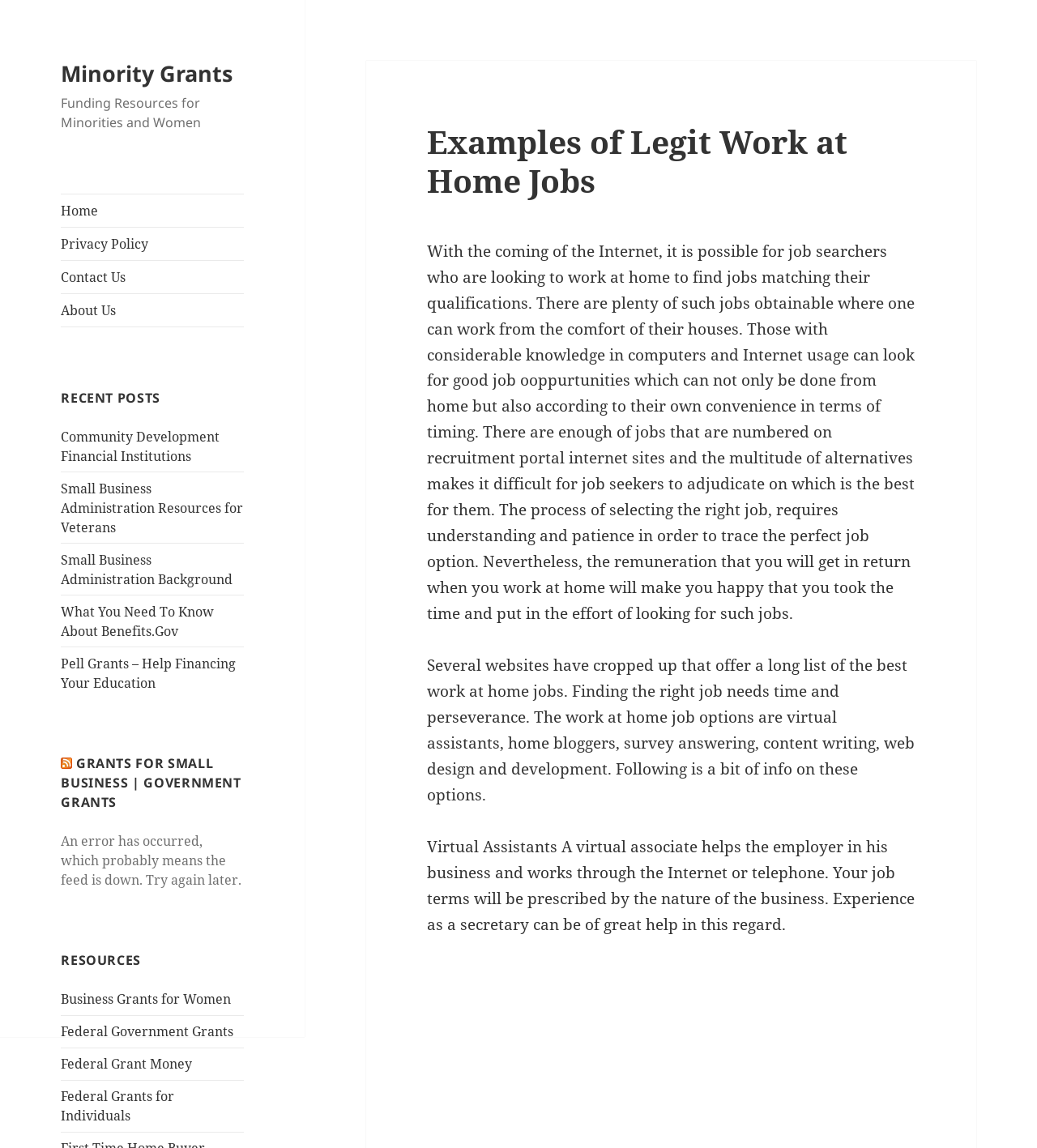Based on the element description DSpace software, identify the bounding box of the UI element in the given webpage screenshot. The coordinates should be in the format (top-left x, top-left y, bottom-right x, bottom-right y) and must be between 0 and 1.

None